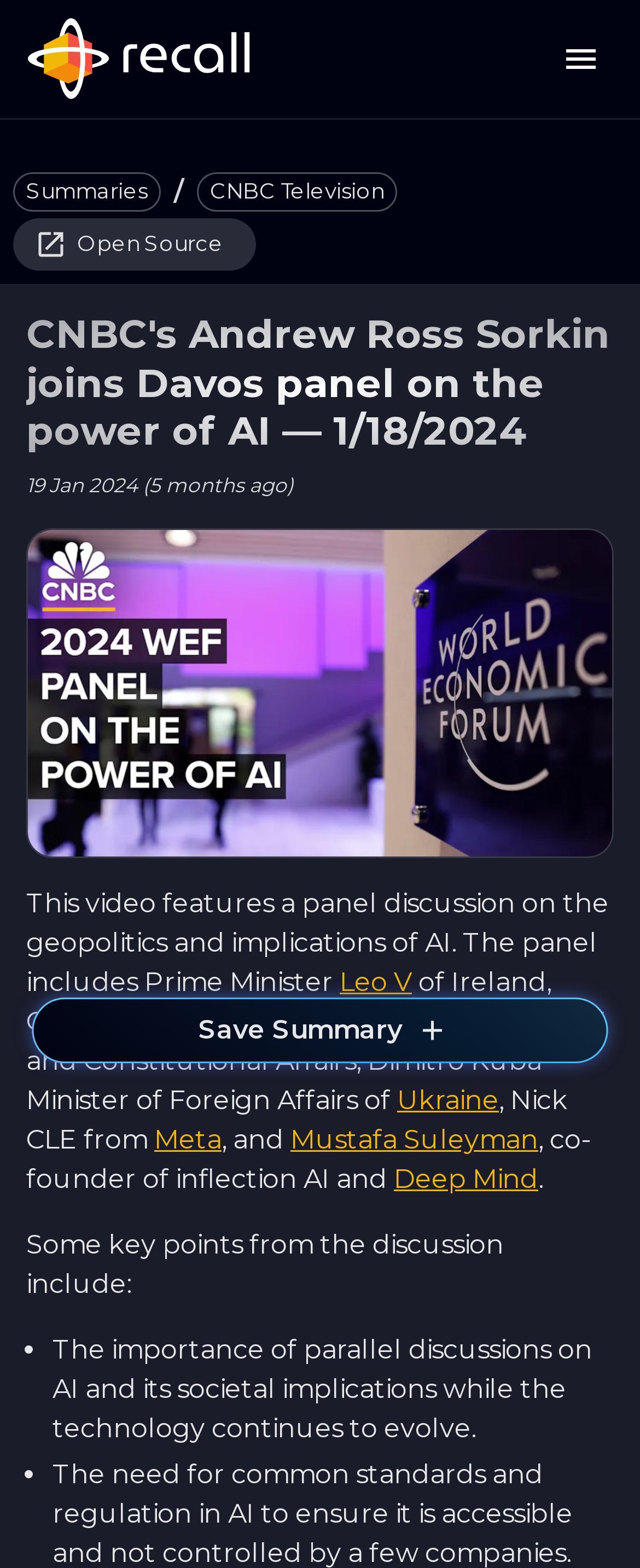Provide a short answer using a single word or phrase for the following question: 
What is the topic of the panel discussion?

Geopolitics and implications of AI